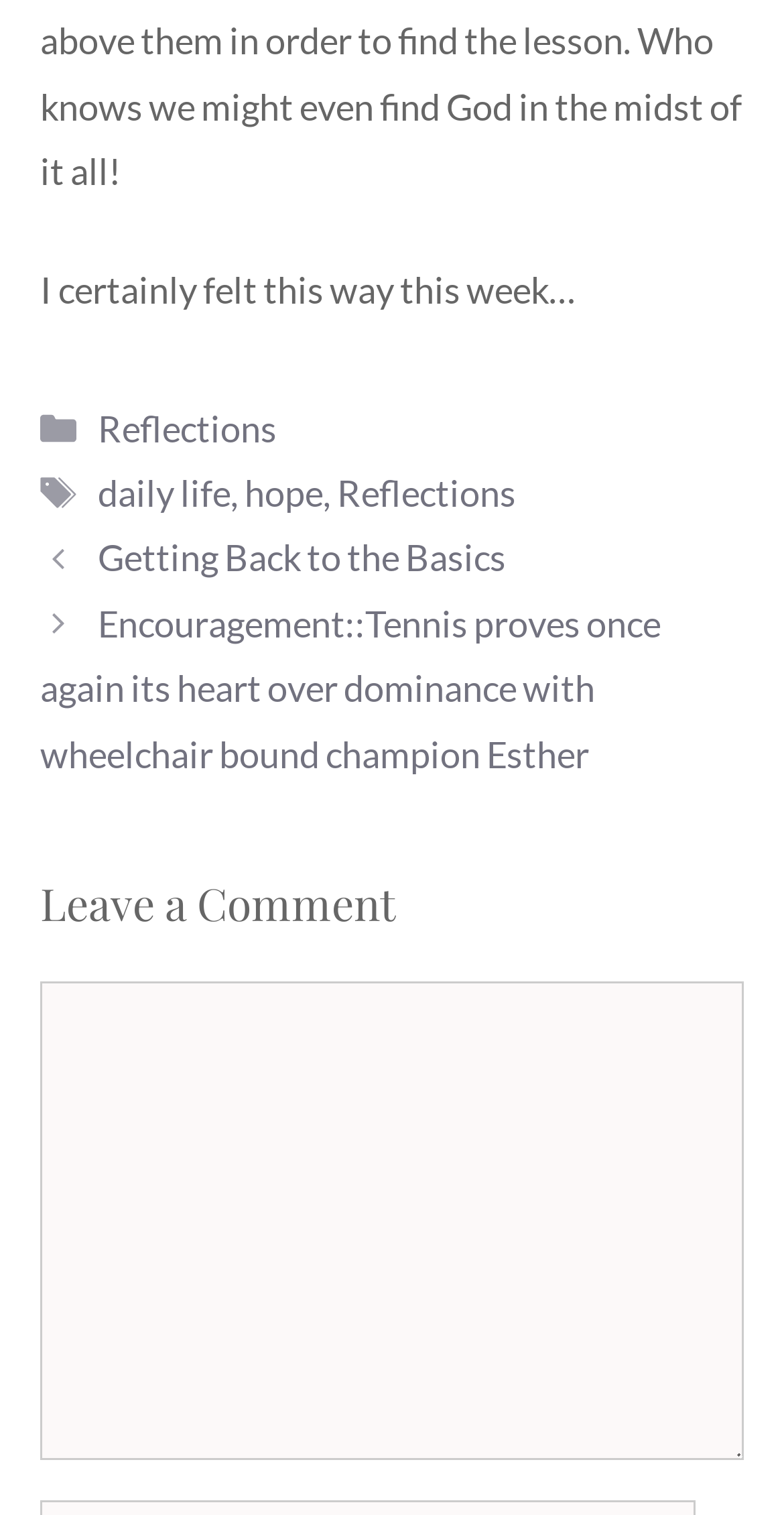Determine the bounding box for the described HTML element: "Reflections". Ensure the coordinates are four float numbers between 0 and 1 in the format [left, top, right, bottom].

[0.125, 0.268, 0.353, 0.297]